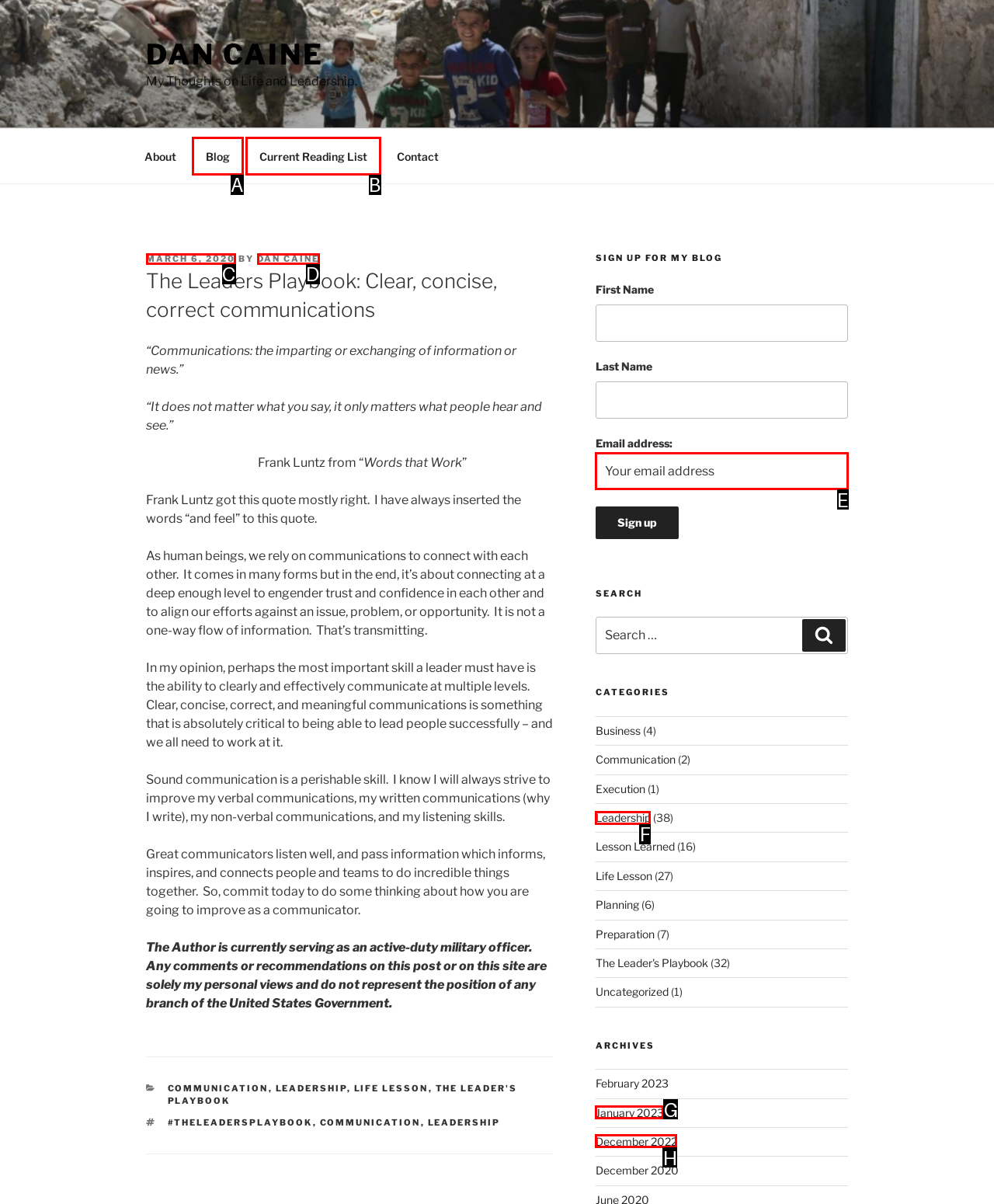Find the option that aligns with: Current Reading List
Provide the letter of the corresponding option.

B